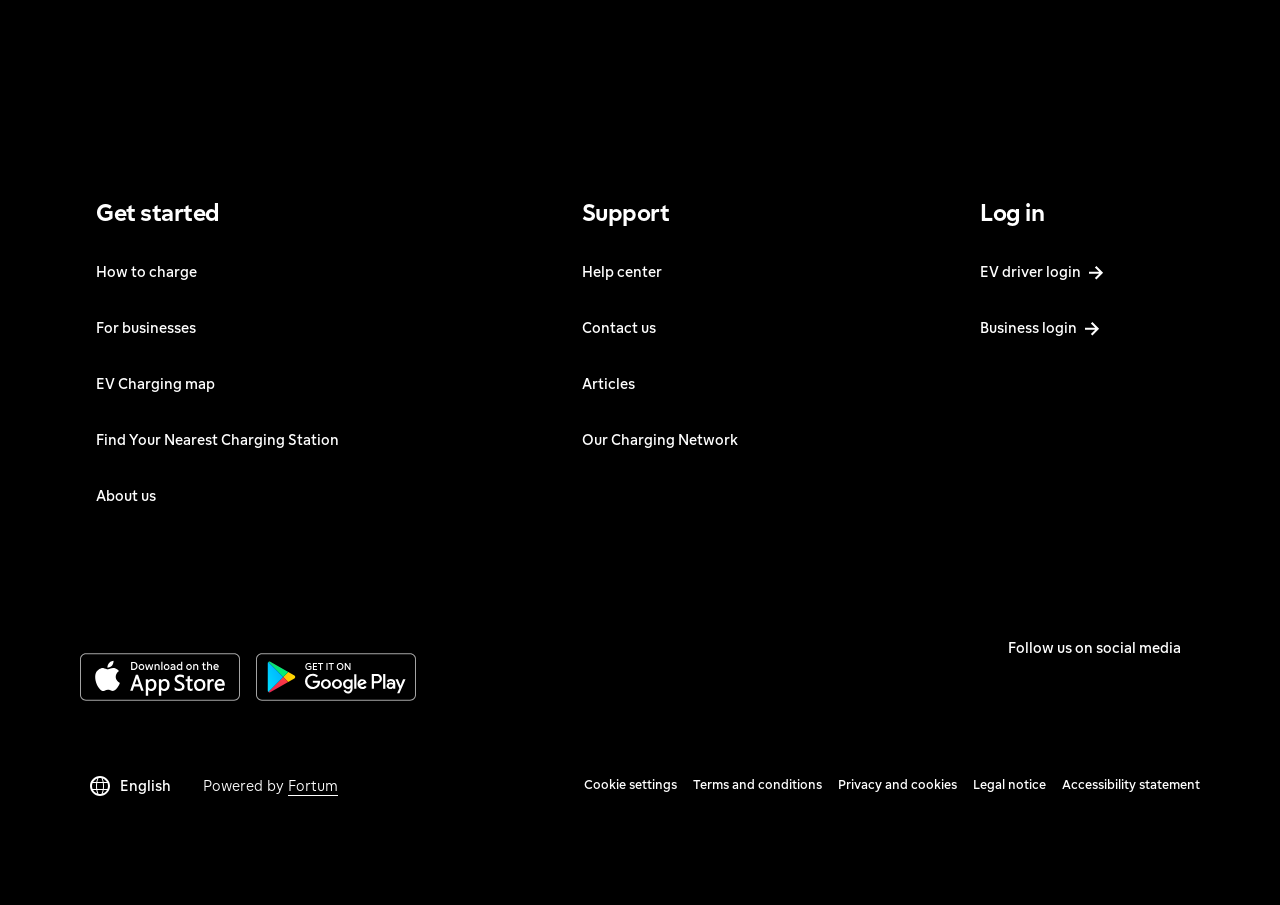How many types of login options are available on this webpage?
Answer the question with a detailed explanation, including all necessary information.

The webpage has two types of login options: EV driver login and Business login, which are listed under the 'Log in' section.